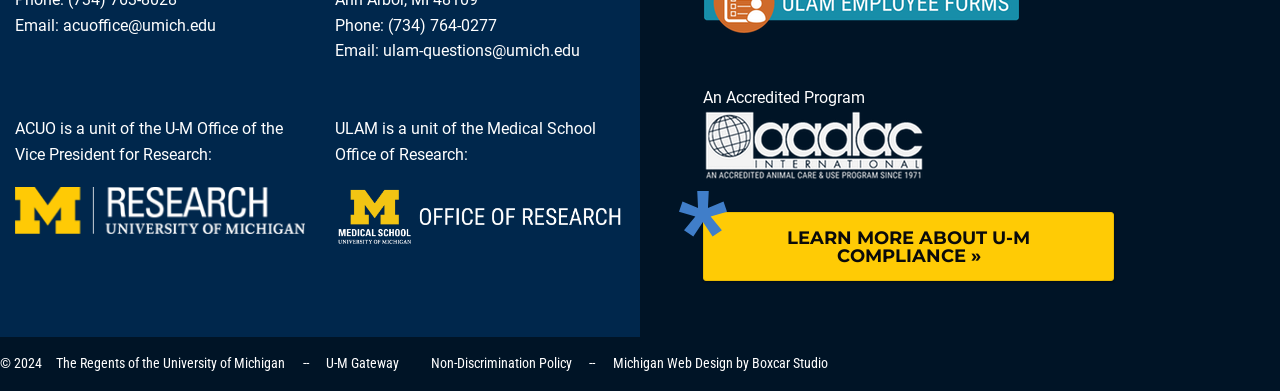Identify the bounding box coordinates of the clickable section necessary to follow the following instruction: "Go to AAALAC International website". The coordinates should be presented as four float numbers from 0 to 1, i.e., [left, top, right, bottom].

[0.549, 0.344, 0.747, 0.393]